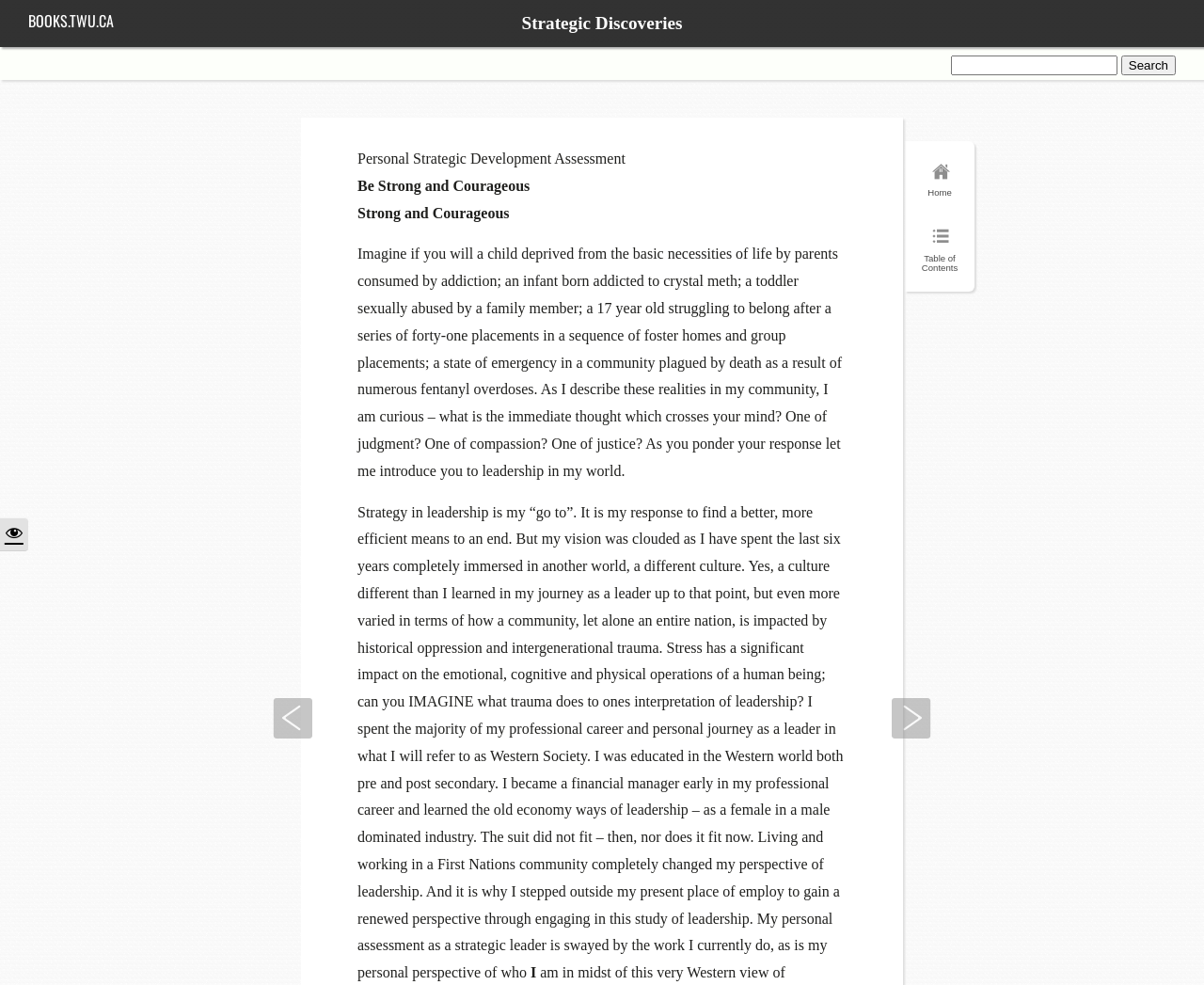Identify the bounding box coordinates of the clickable region required to complete the instruction: "Read the next page". The coordinates should be given as four float numbers within the range of 0 and 1, i.e., [left, top, right, bottom].

[0.741, 0.709, 0.773, 0.75]